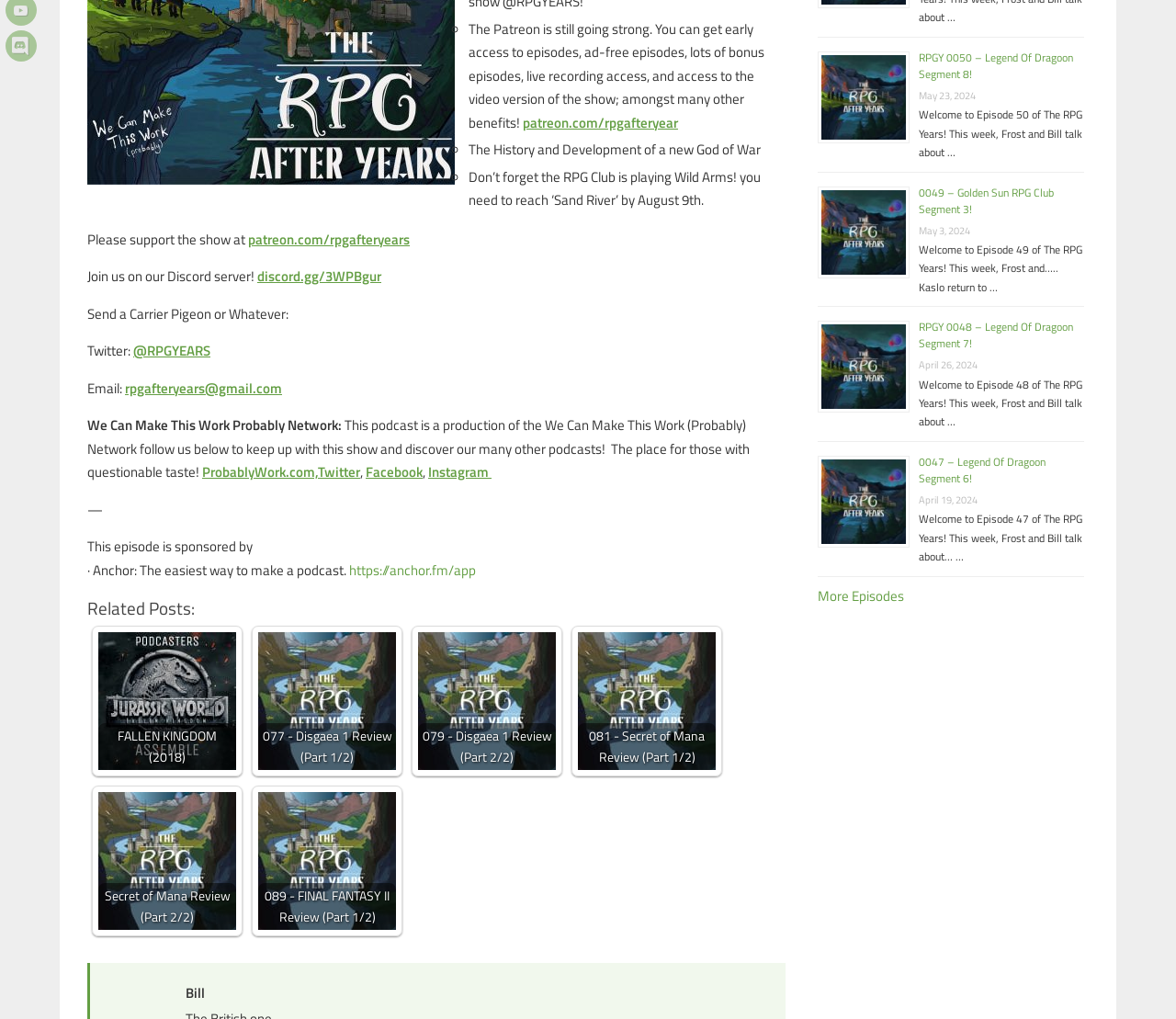Please determine the bounding box coordinates, formatted as (top-left x, top-left y, bottom-right x, bottom-right y), with all values as floating point numbers between 0 and 1. Identify the bounding box of the region described as: FALLEN KINGDOM (2018)

[0.084, 0.621, 0.201, 0.756]